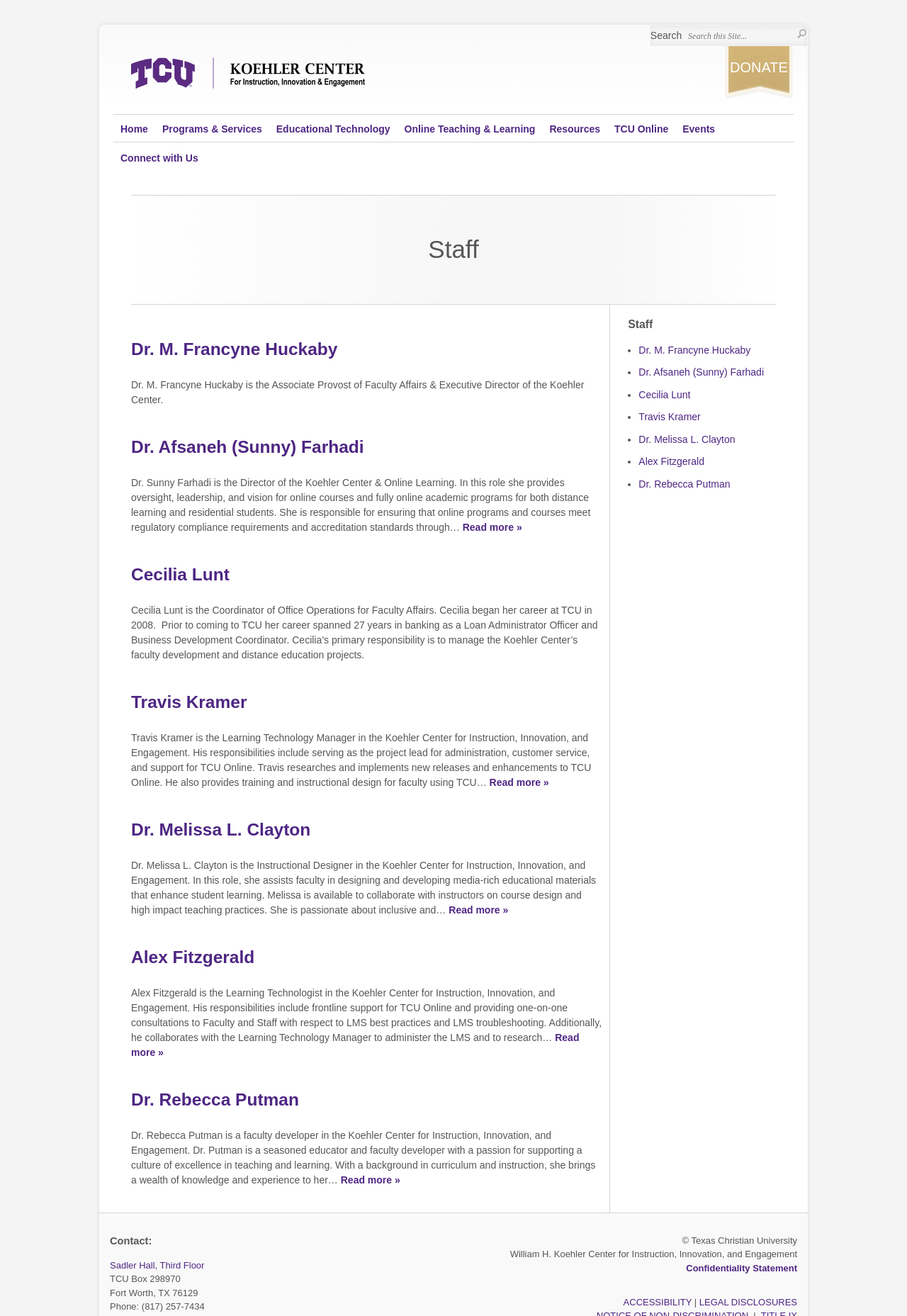What is the name of the center?
Use the image to give a comprehensive and detailed response to the question.

The name of the center can be inferred from the root element's text content, which is 'Koehler Center for Instruction, Innovation, and Engagement'.